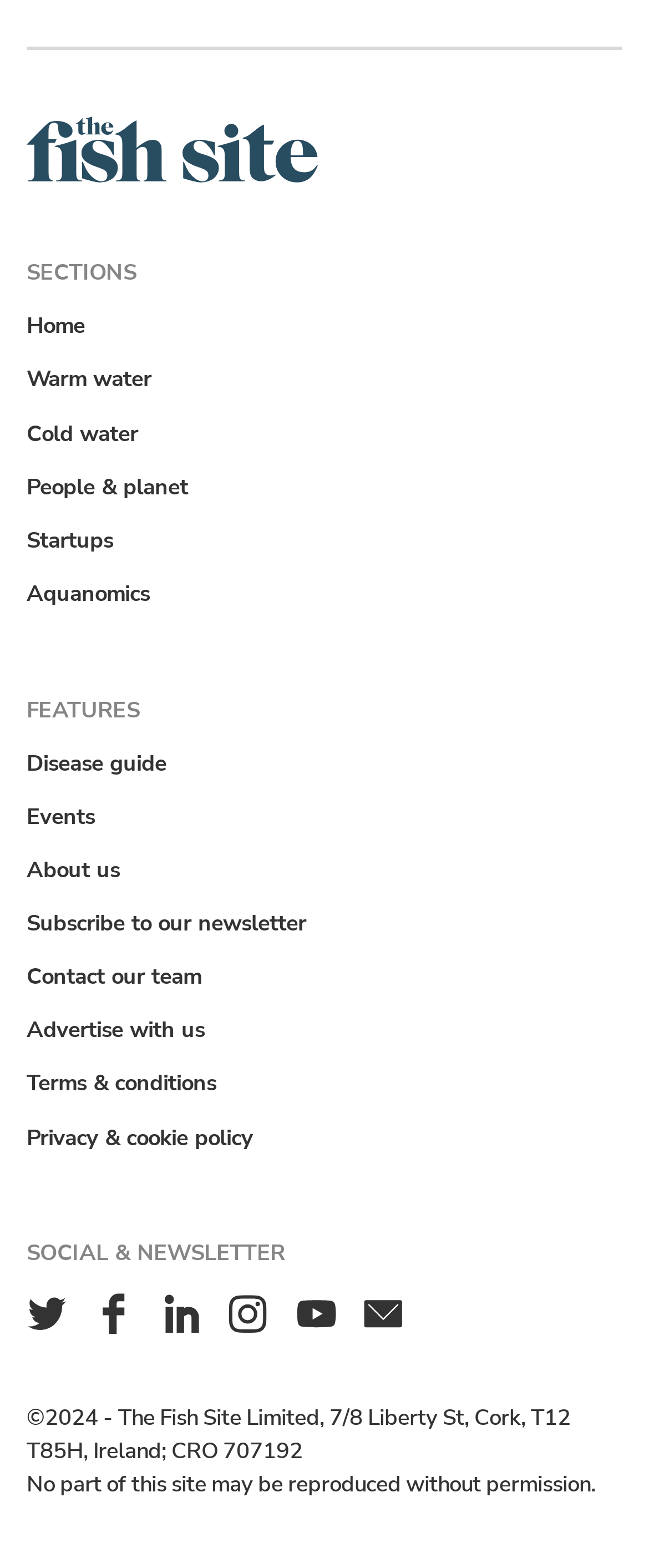Can you find the bounding box coordinates of the area I should click to execute the following instruction: "Subscribe to the newsletter"?

[0.55, 0.823, 0.633, 0.853]